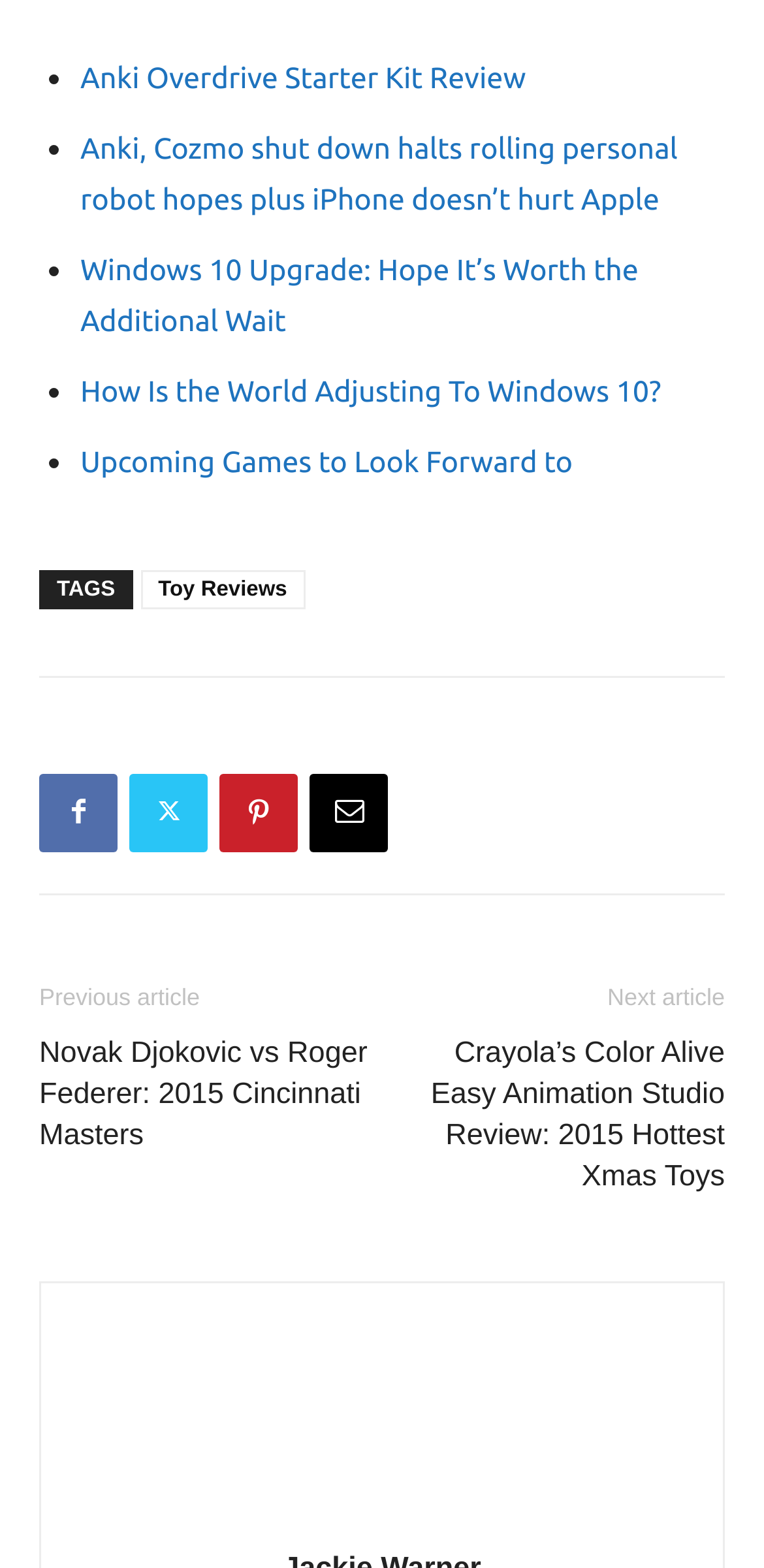What type of content is on this webpage?
Look at the image and answer the question with a single word or phrase.

Article list